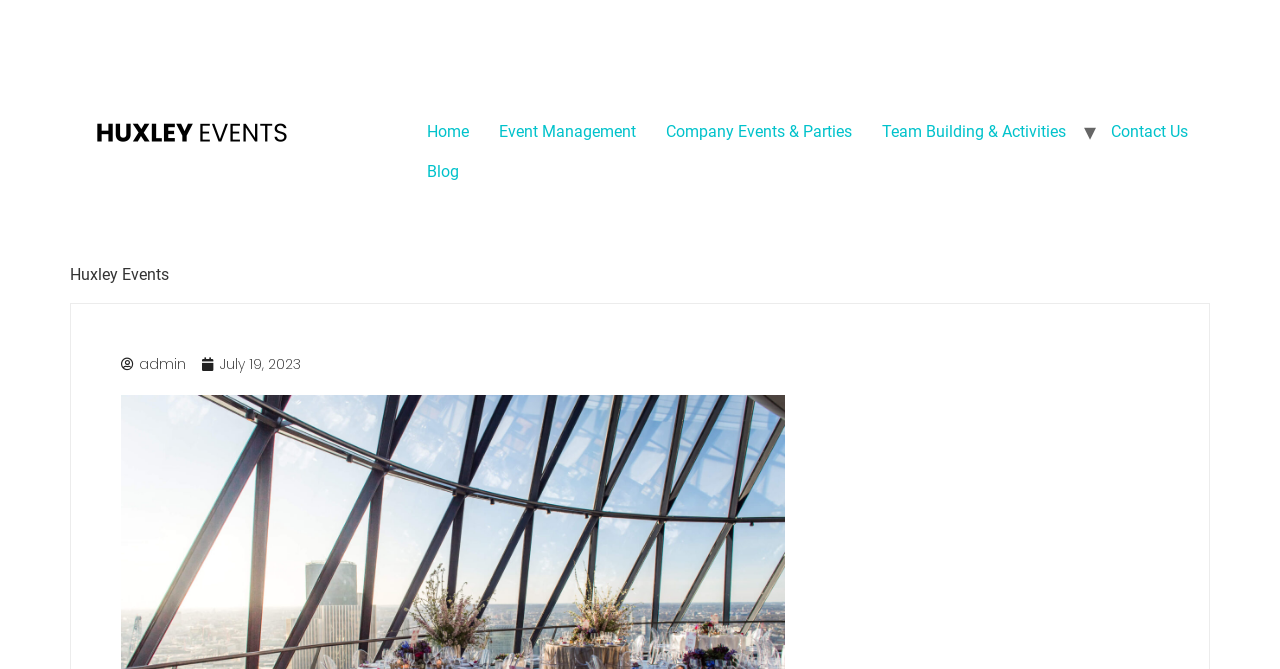Offer an extensive depiction of the webpage and its key elements.

The webpage is about London venues for corporate events, with a focus on exciting options. At the top left of the page, there is a logo and a link to "Huxley Events" accompanied by an image. 

Below the logo, there is a navigation menu with five links: "Home", "Event Management", "Company Events & Parties", "Team Building & Activities", and "Contact Us", which are aligned horizontally and take up a significant portion of the top section of the page. 

To the right of the navigation menu, there is another link to "Blog". Further down the page, there are two more links: "admin" and "July 19, 2023", which are positioned relatively close to each other.